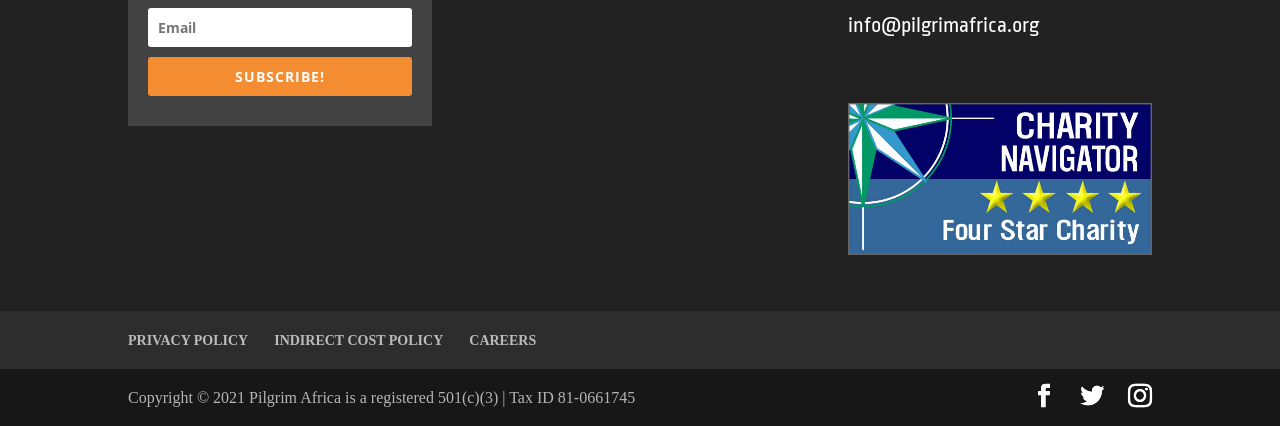Please give a short response to the question using one word or a phrase:
How many social media links are present?

3